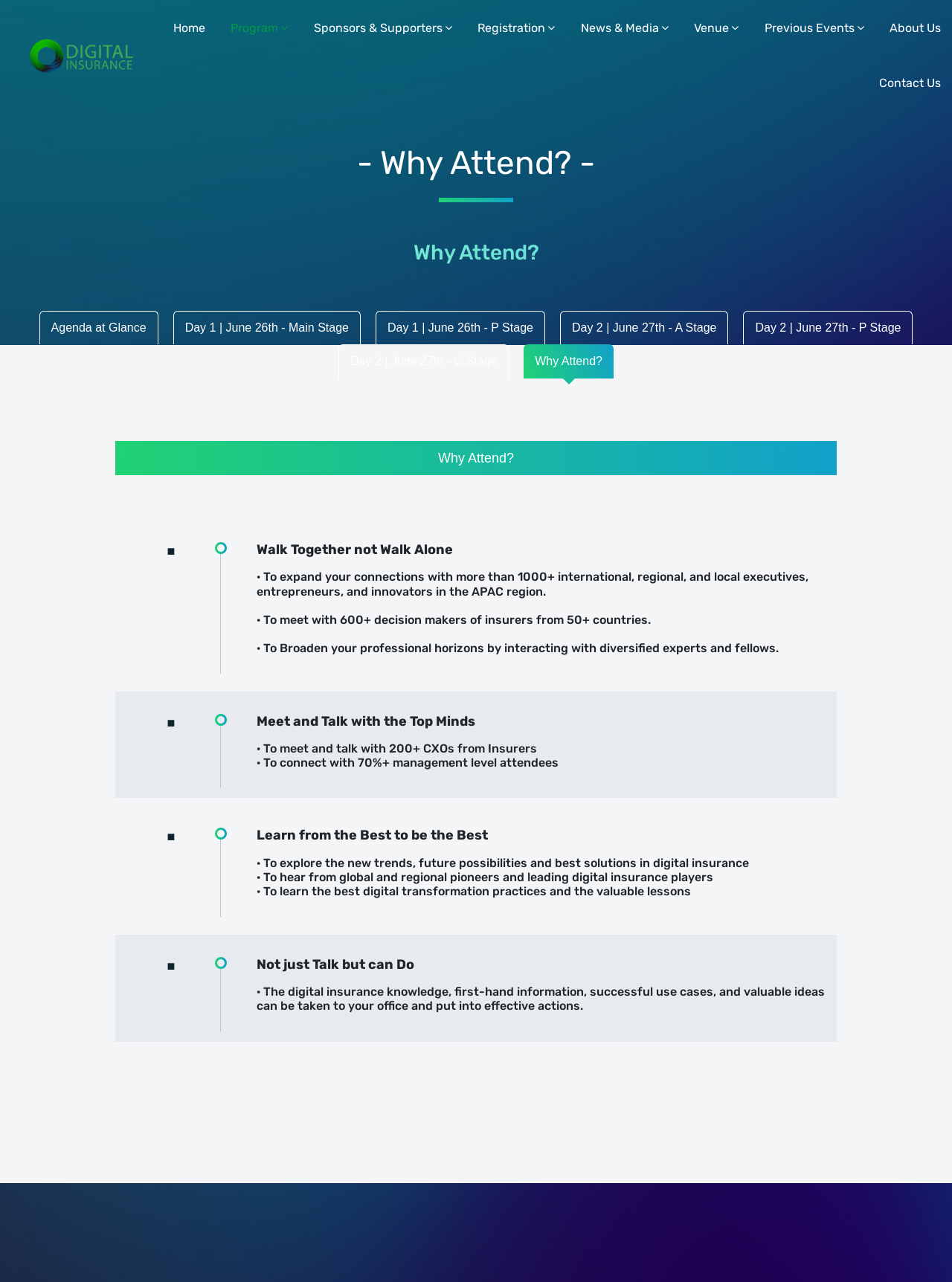Please give the bounding box coordinates of the area that should be clicked to fulfill the following instruction: "Explore the 'Meet and Talk with the Top Minds' section". The coordinates should be in the format of four float numbers from 0 to 1, i.e., [left, top, right, bottom].

[0.27, 0.557, 0.587, 0.569]